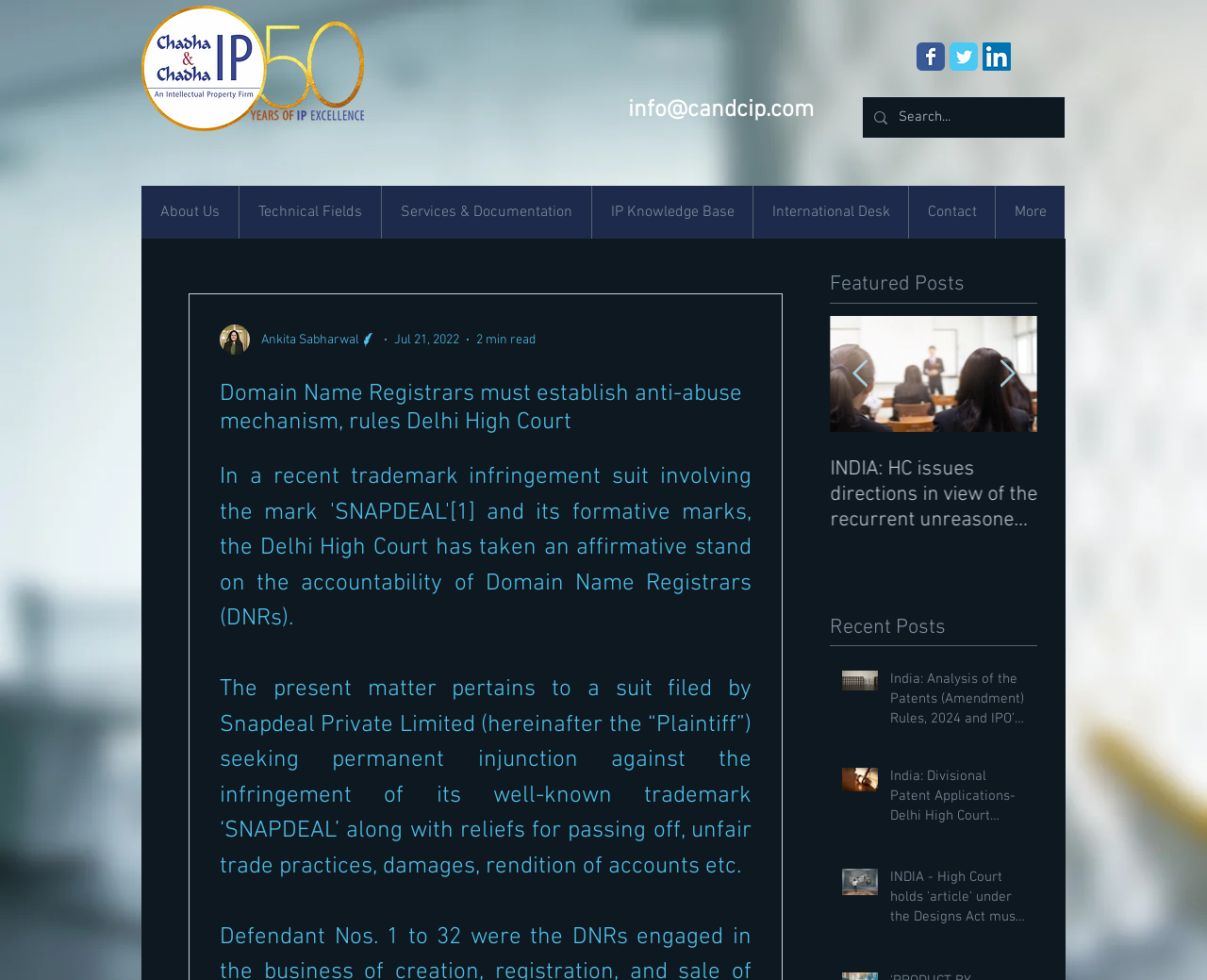Using the elements shown in the image, answer the question comprehensively: How many recent posts are listed?

The recent posts are listed at the bottom of the webpage, and there are three posts listed: 'India: Analysis of the Patents (Amendment) Rules, 2024 and IPO’s comments/ clarifications', 'India: Divisional Patent Applications-Delhi High Court Clarifies The Scope', and 'INDIA - High Court holds 'article' under the Designs Act must be capable of independent existence'.